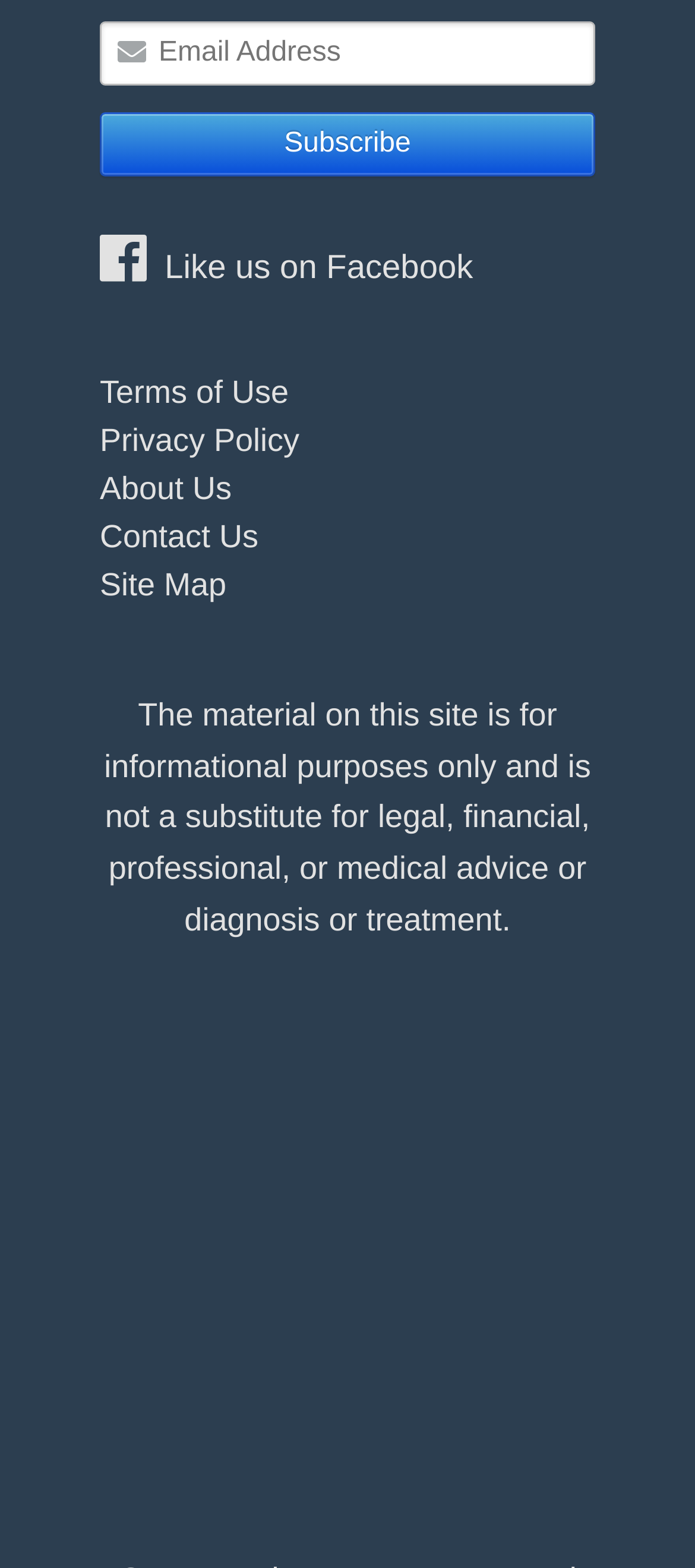Can you provide the bounding box coordinates for the element that should be clicked to implement the instruction: "Subscribe to the newsletter"?

[0.144, 0.072, 0.856, 0.113]